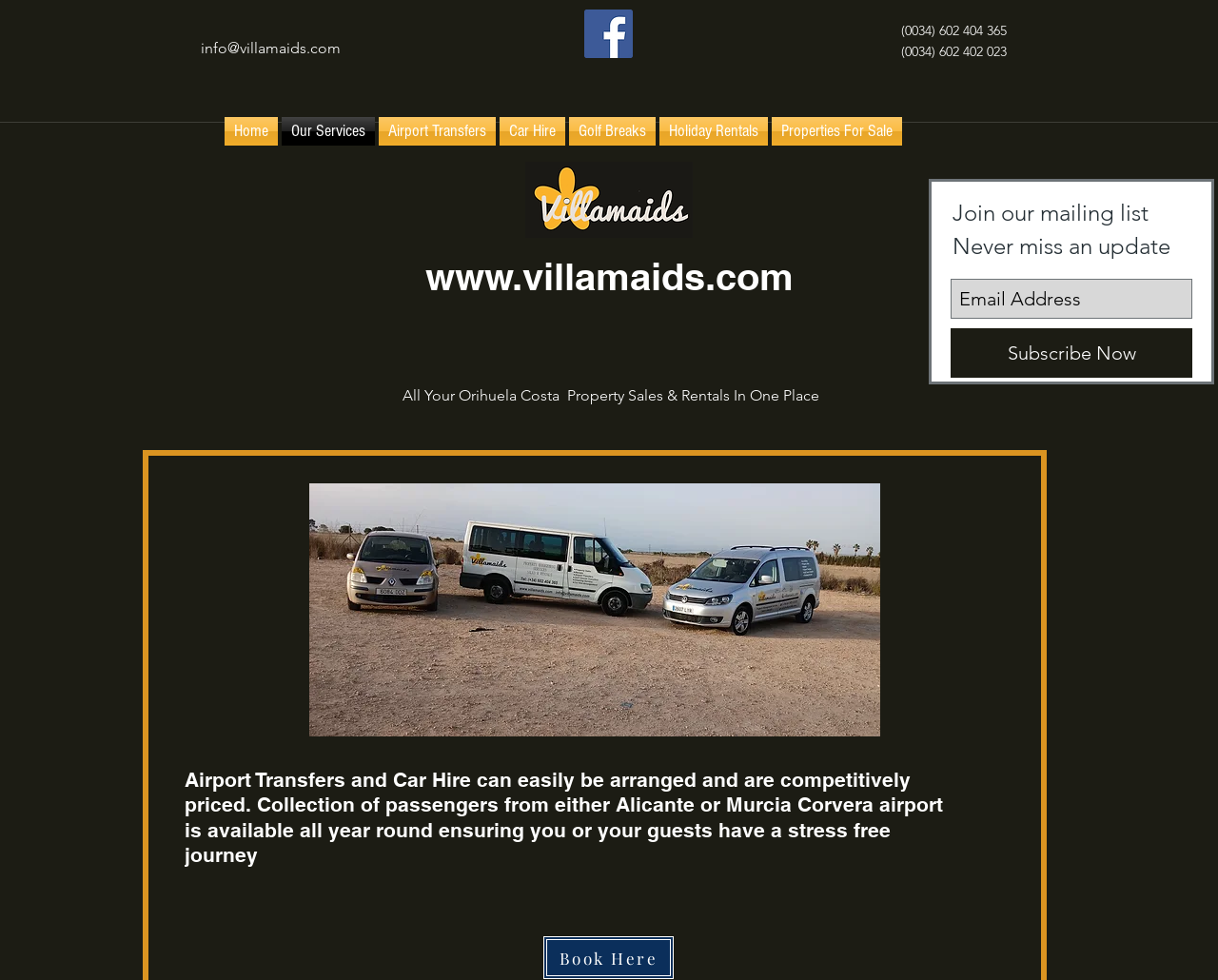Calculate the bounding box coordinates for the UI element based on the following description: "Car Hire". Ensure the coordinates are four float numbers between 0 and 1, i.e., [left, top, right, bottom].

[0.409, 0.12, 0.466, 0.149]